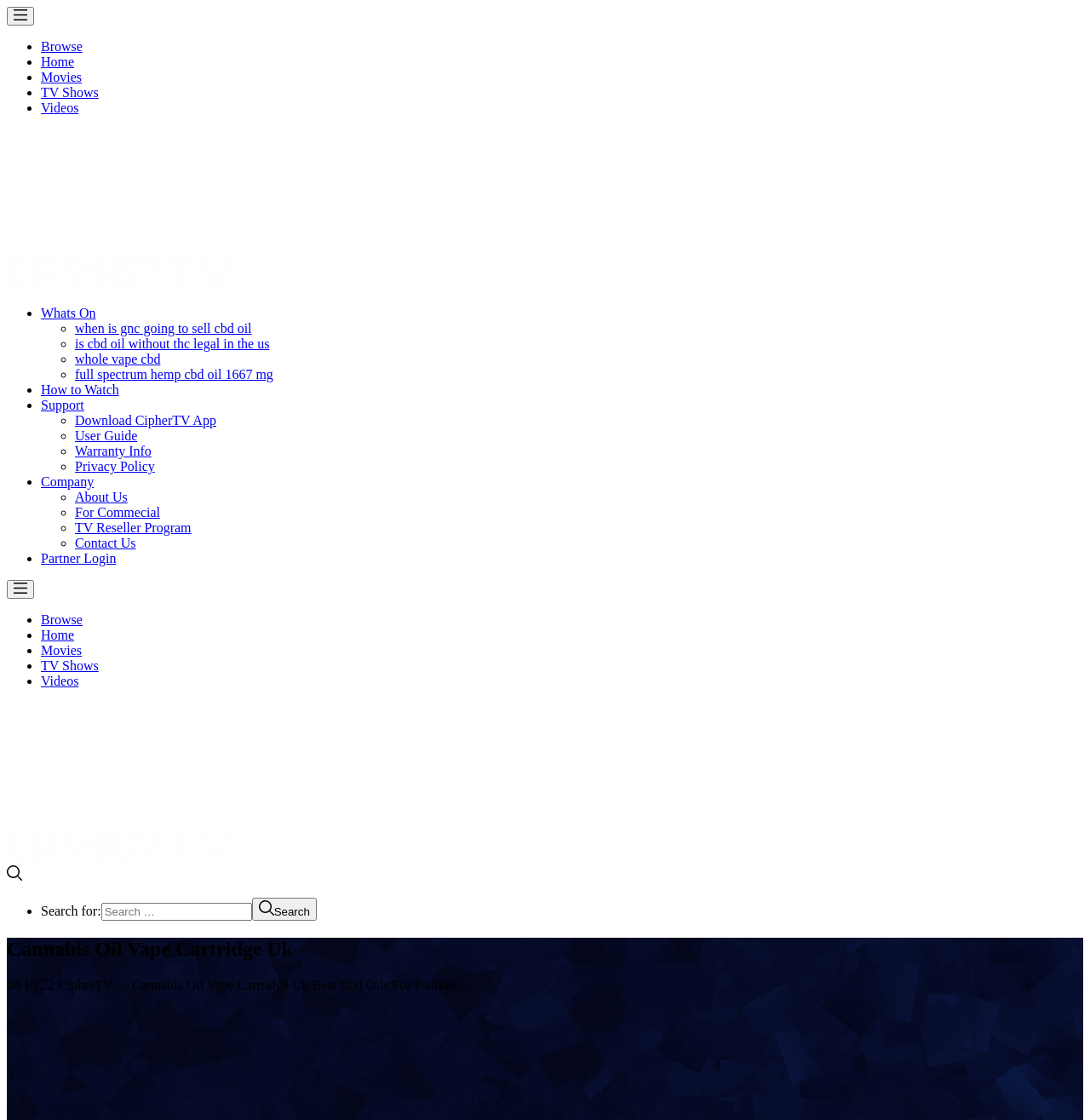Give a one-word or one-phrase response to the question: 
What are the main sections of the website?

Browse, Home, Movies, TV Shows, Videos